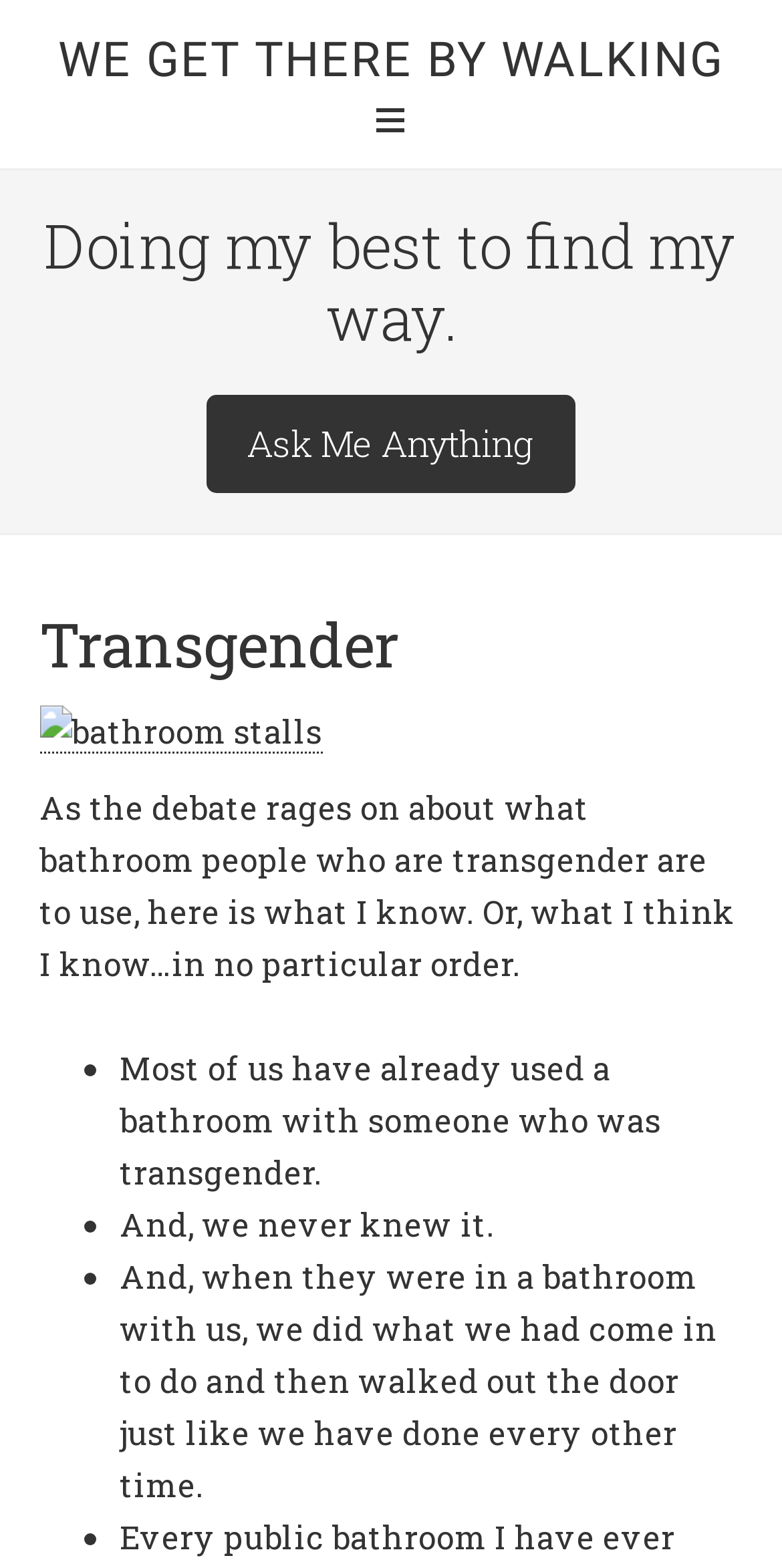Use a single word or phrase to answer this question: 
What is the format of the author's list of points?

Bullet points